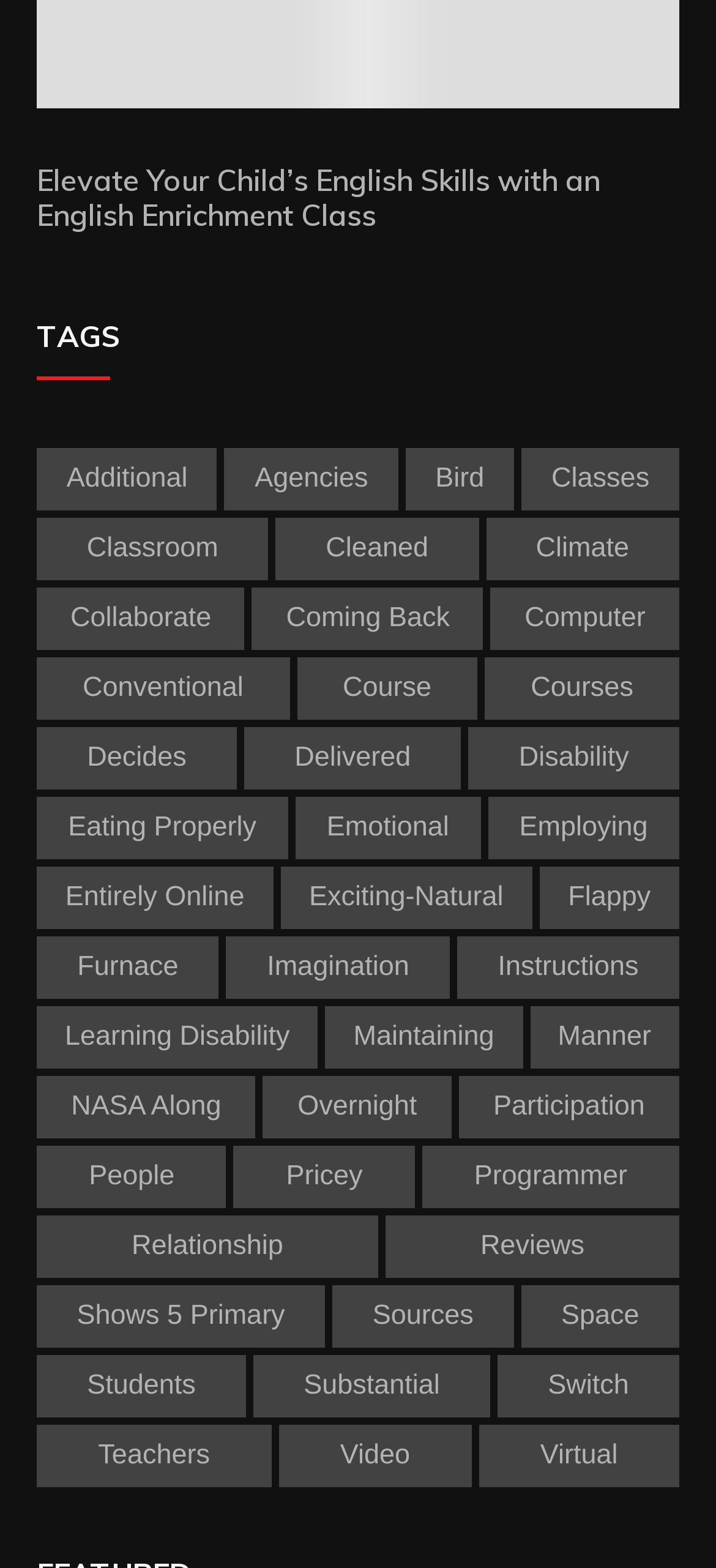Kindly determine the bounding box coordinates for the area that needs to be clicked to execute this instruction: "Read about 'Learning Disability'".

[0.051, 0.641, 0.444, 0.681]